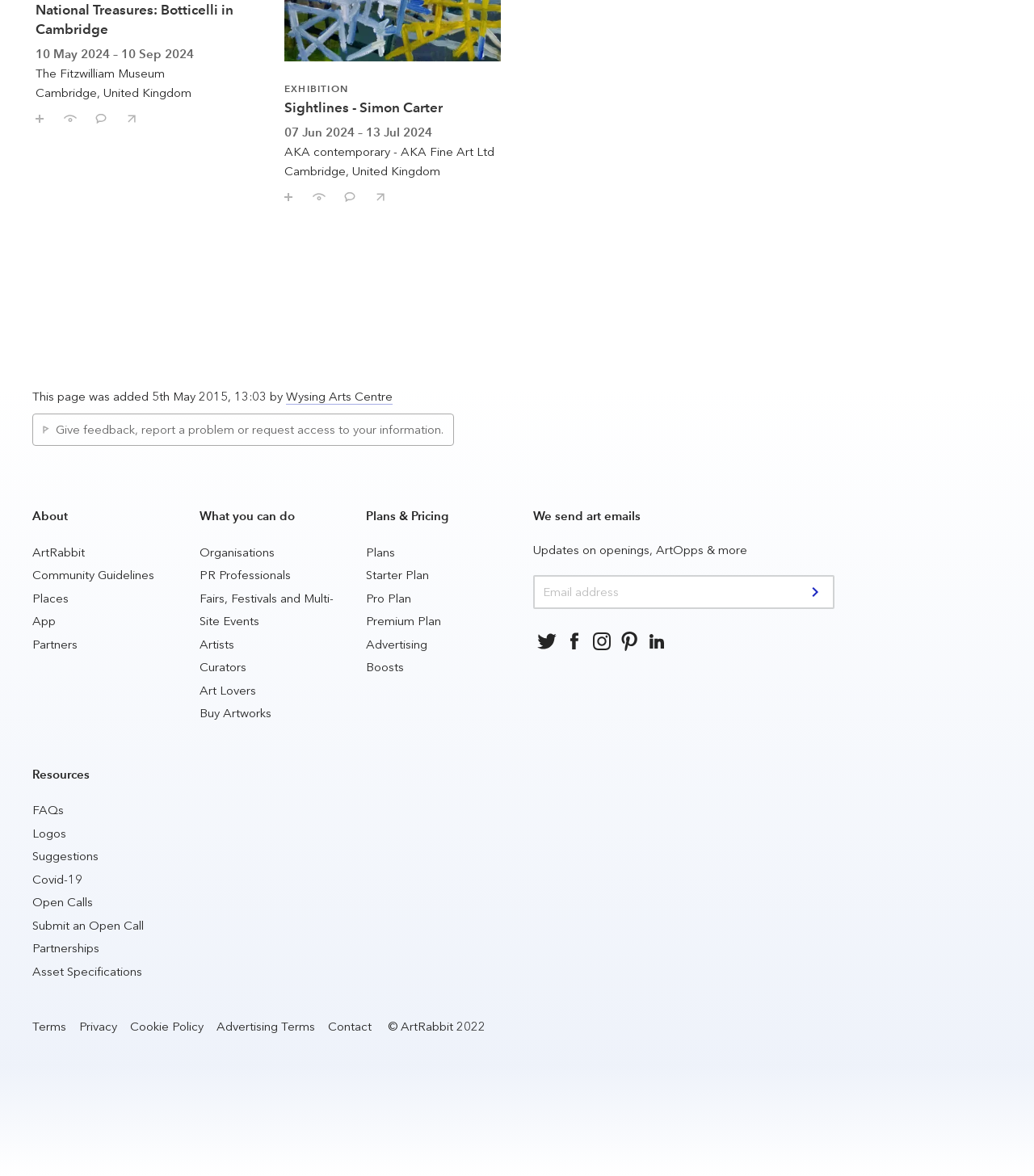Answer this question using a single word or a brief phrase:
Who added this page?

Wysing Arts Centre